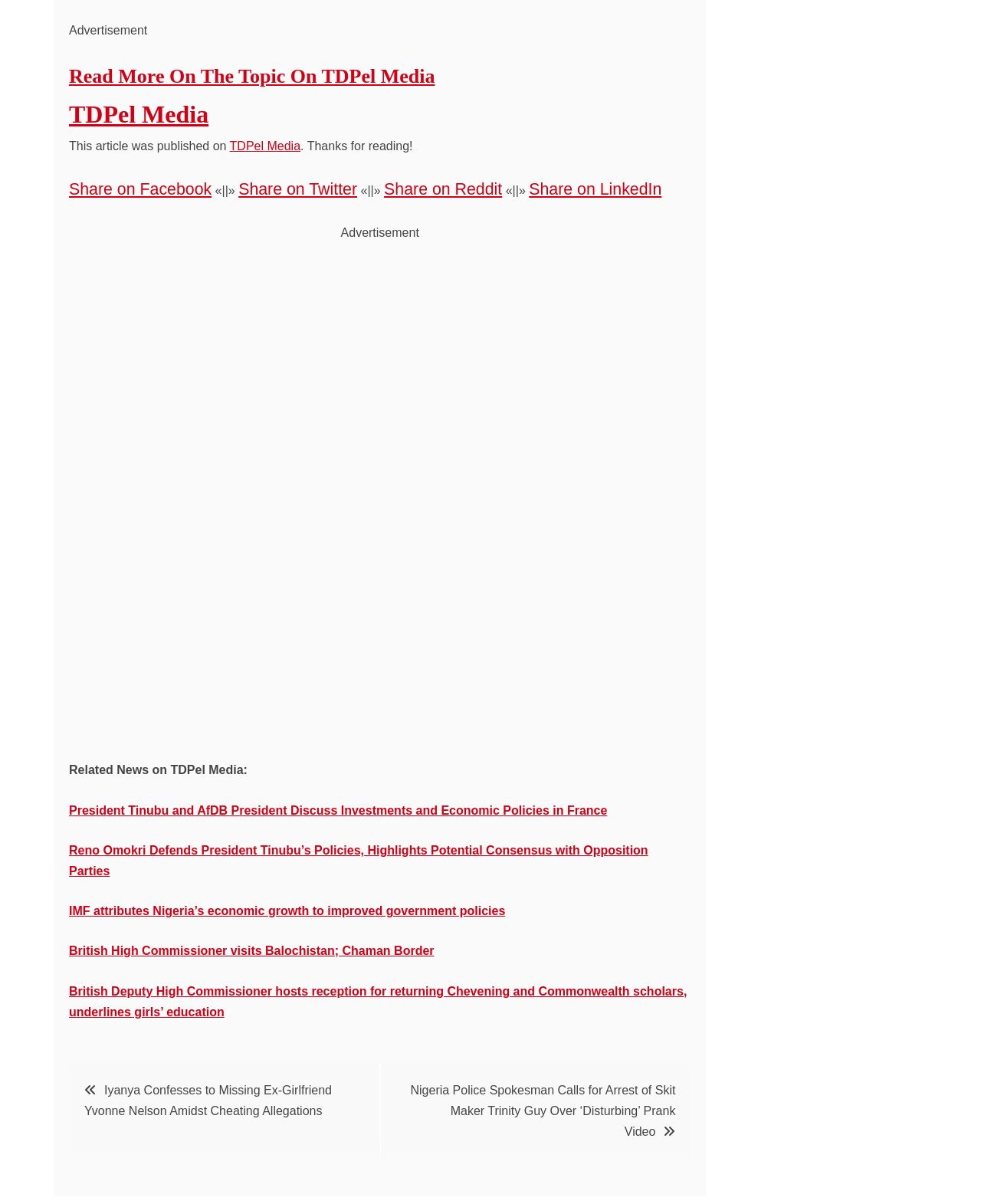Provide a brief response using a word or short phrase to this question:
How many links are in the post navigation section?

2